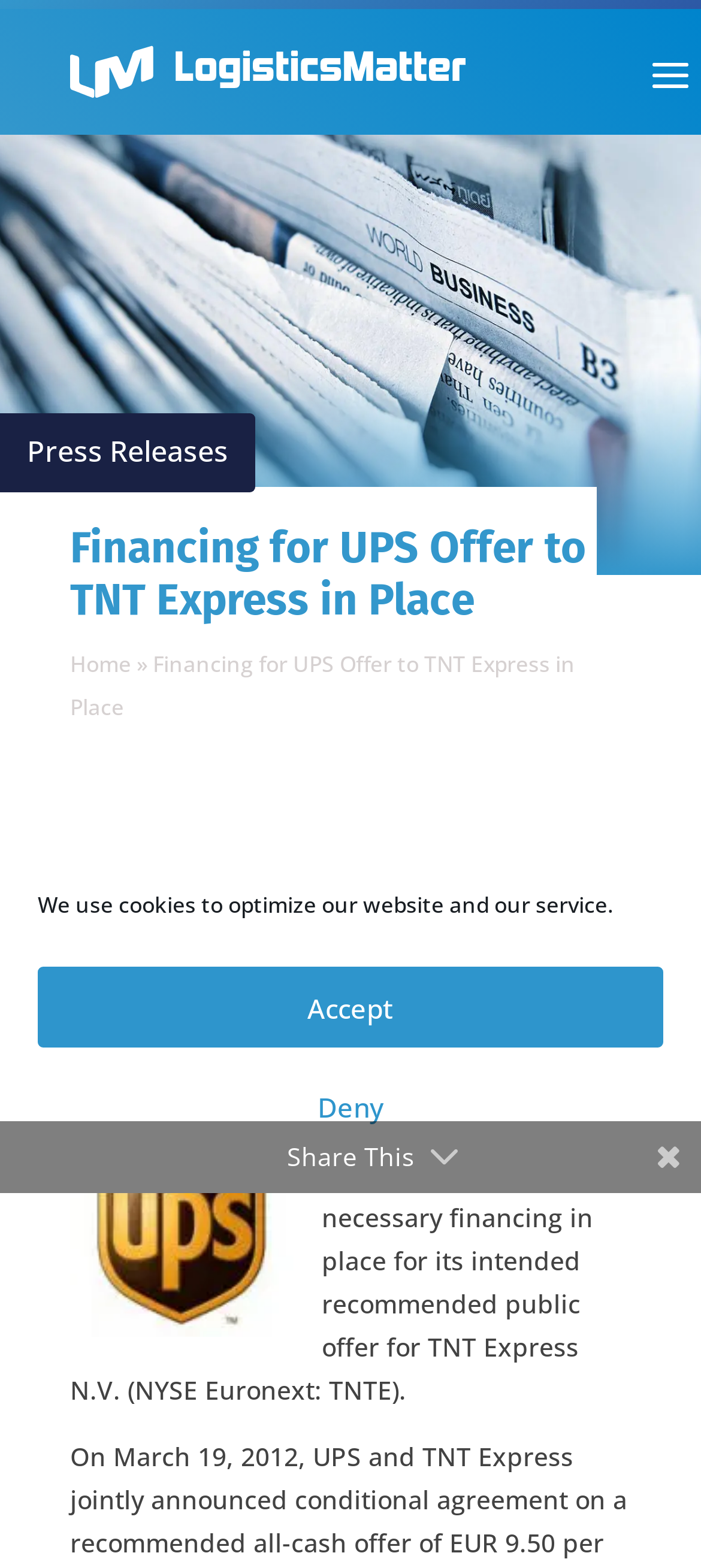Determine the title of the webpage and give its text content.

Financing for UPS Offer to TNT Express in Place